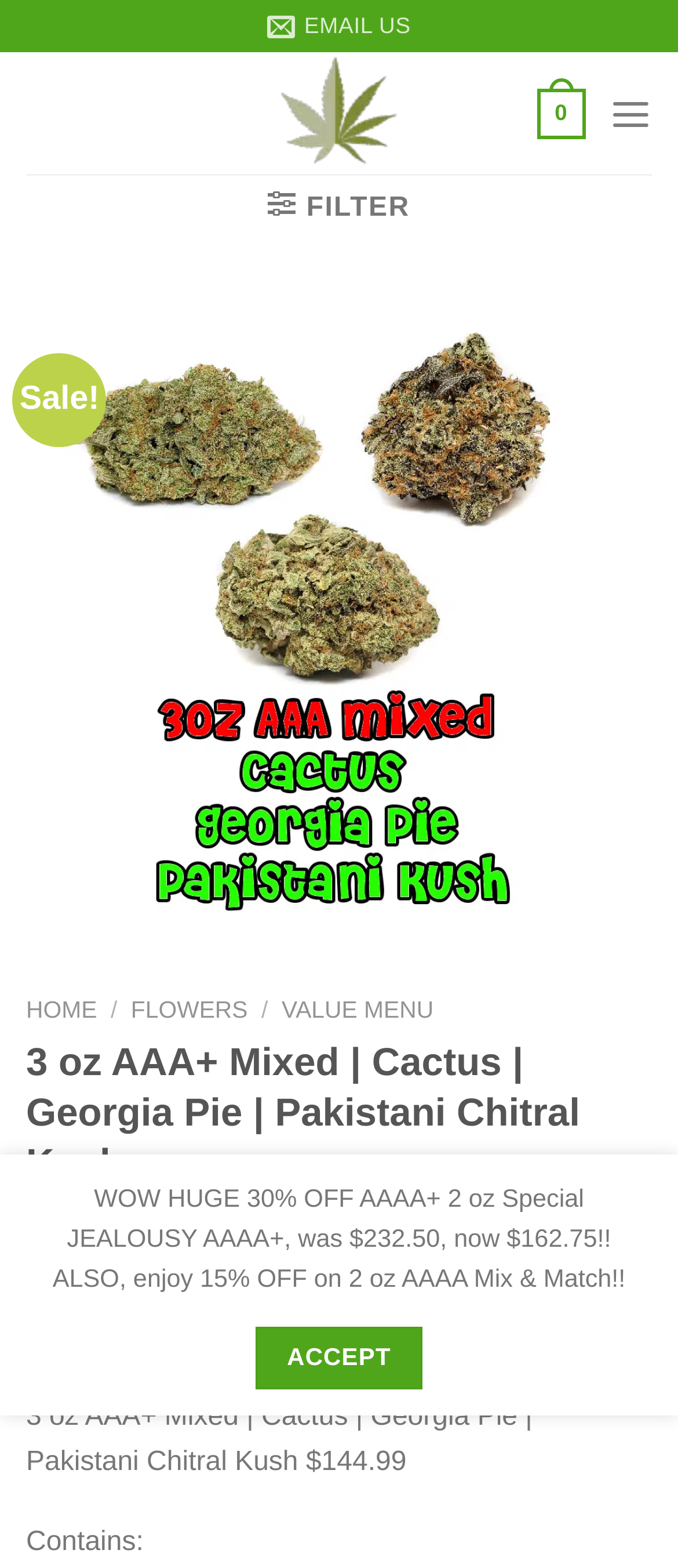Extract the primary header of the webpage and generate its text.

3 oz AAA+ Mixed | Cactus | Georgia Pie | Pakistani Chitral Kush